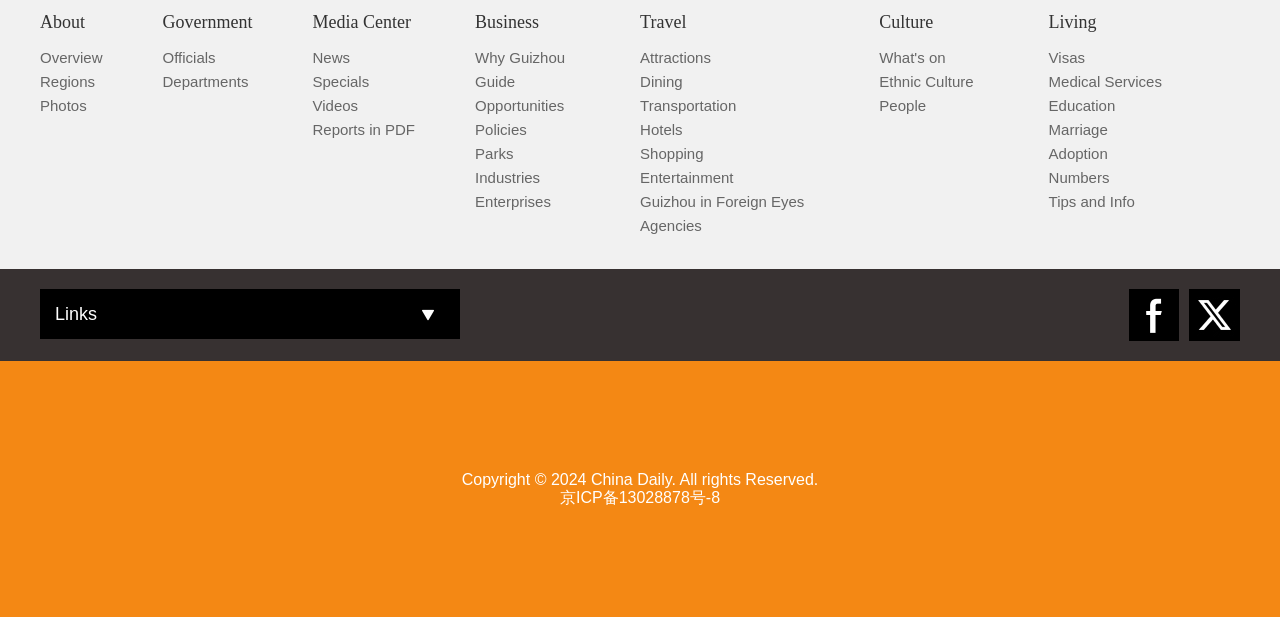Locate the bounding box coordinates of the clickable area needed to fulfill the instruction: "Click on About".

[0.031, 0.019, 0.066, 0.052]